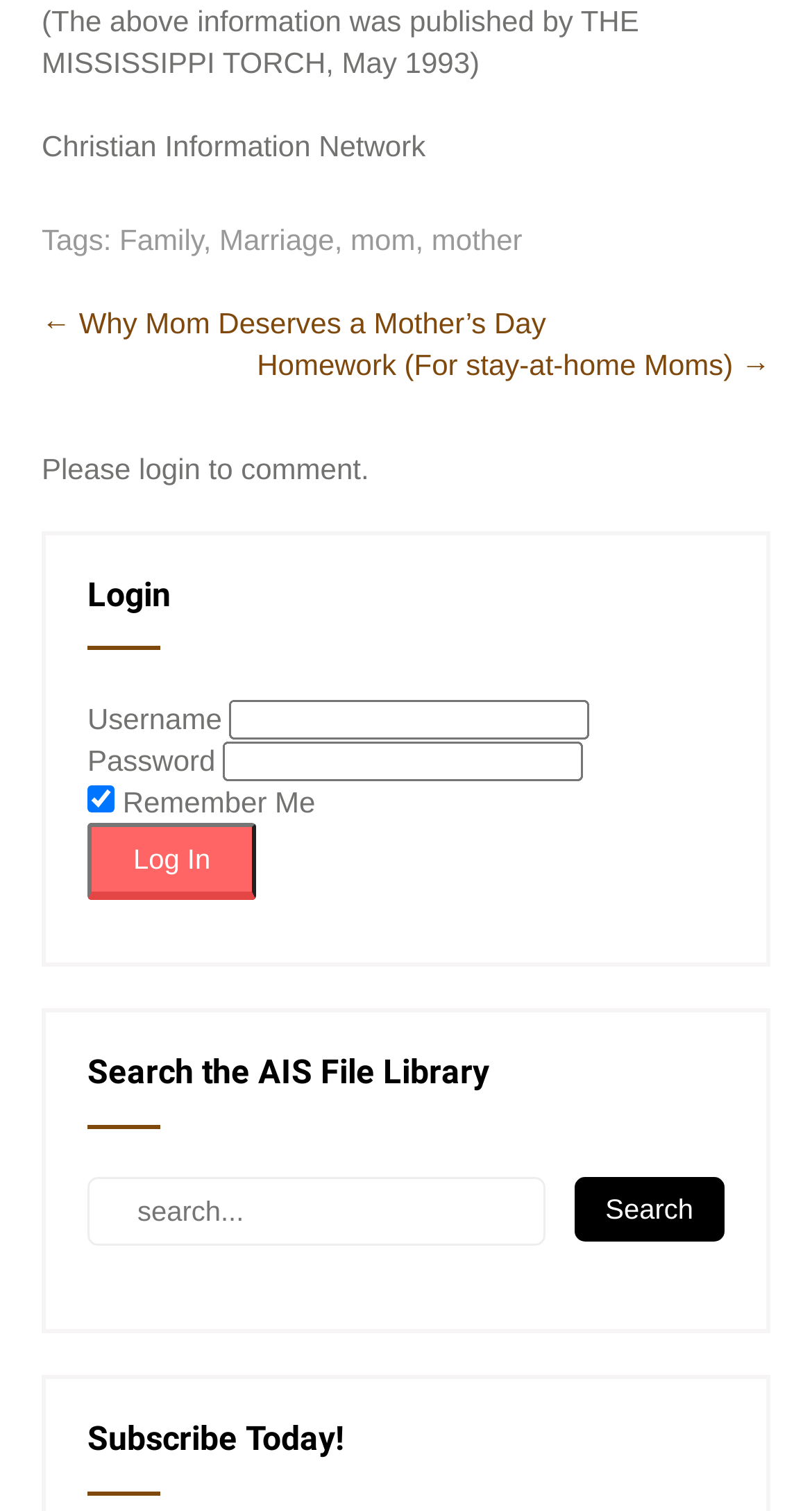Bounding box coordinates are specified in the format (top-left x, top-left y, bottom-right x, bottom-right y). All values are floating point numbers bounded between 0 and 1. Please provide the bounding box coordinate of the region this sentence describes: parent_node: Password name="pwd"

[0.275, 0.491, 0.719, 0.518]